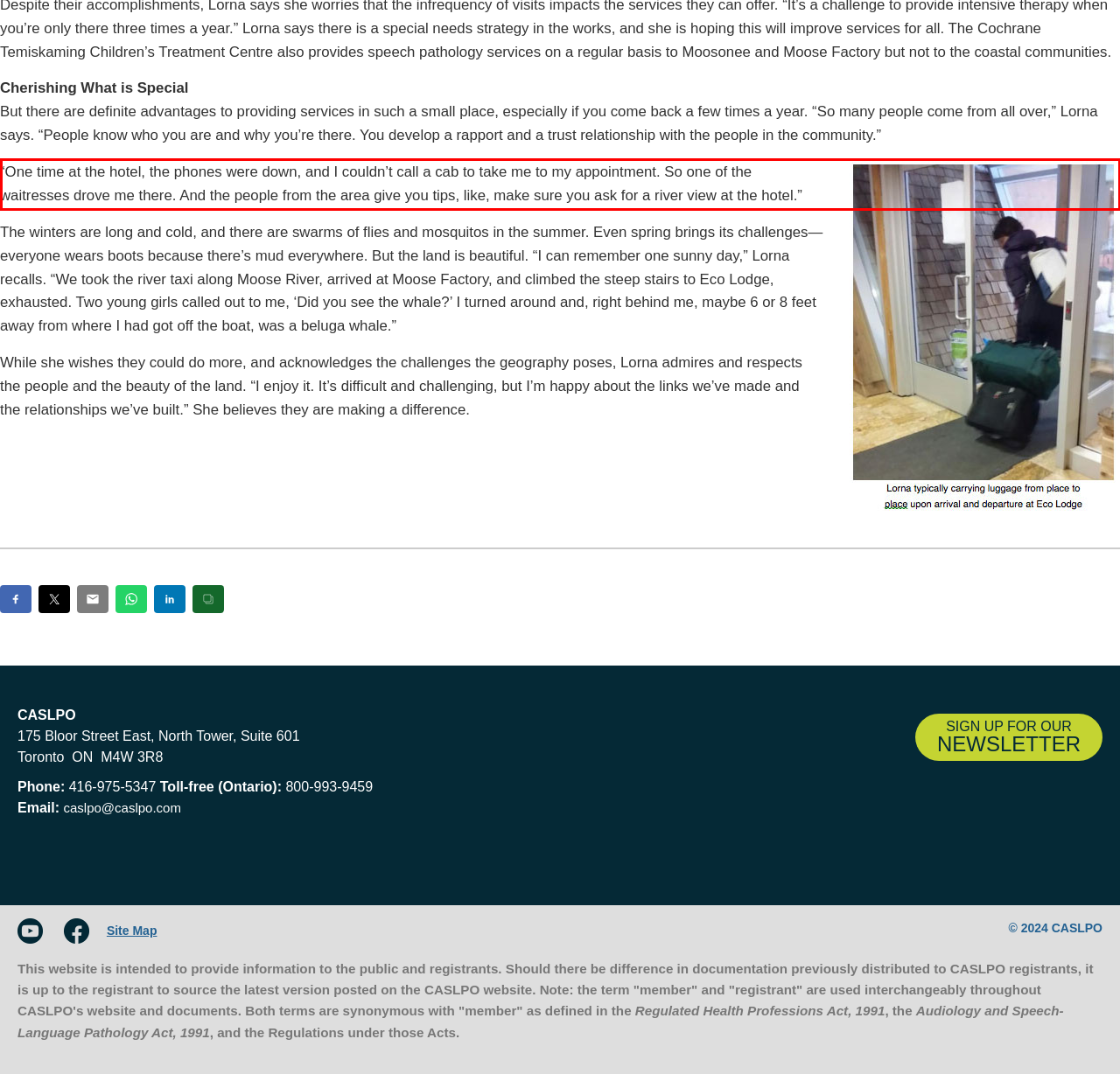Your task is to recognize and extract the text content from the UI element enclosed in the red bounding box on the webpage screenshot.

“One time at the hotel, the phones were down, and I couldn’t call a cab to take me to my appointment. So one of the waitresses drove me there. And the people from the area give you tips, like, make sure you ask for a river view at the hotel.”